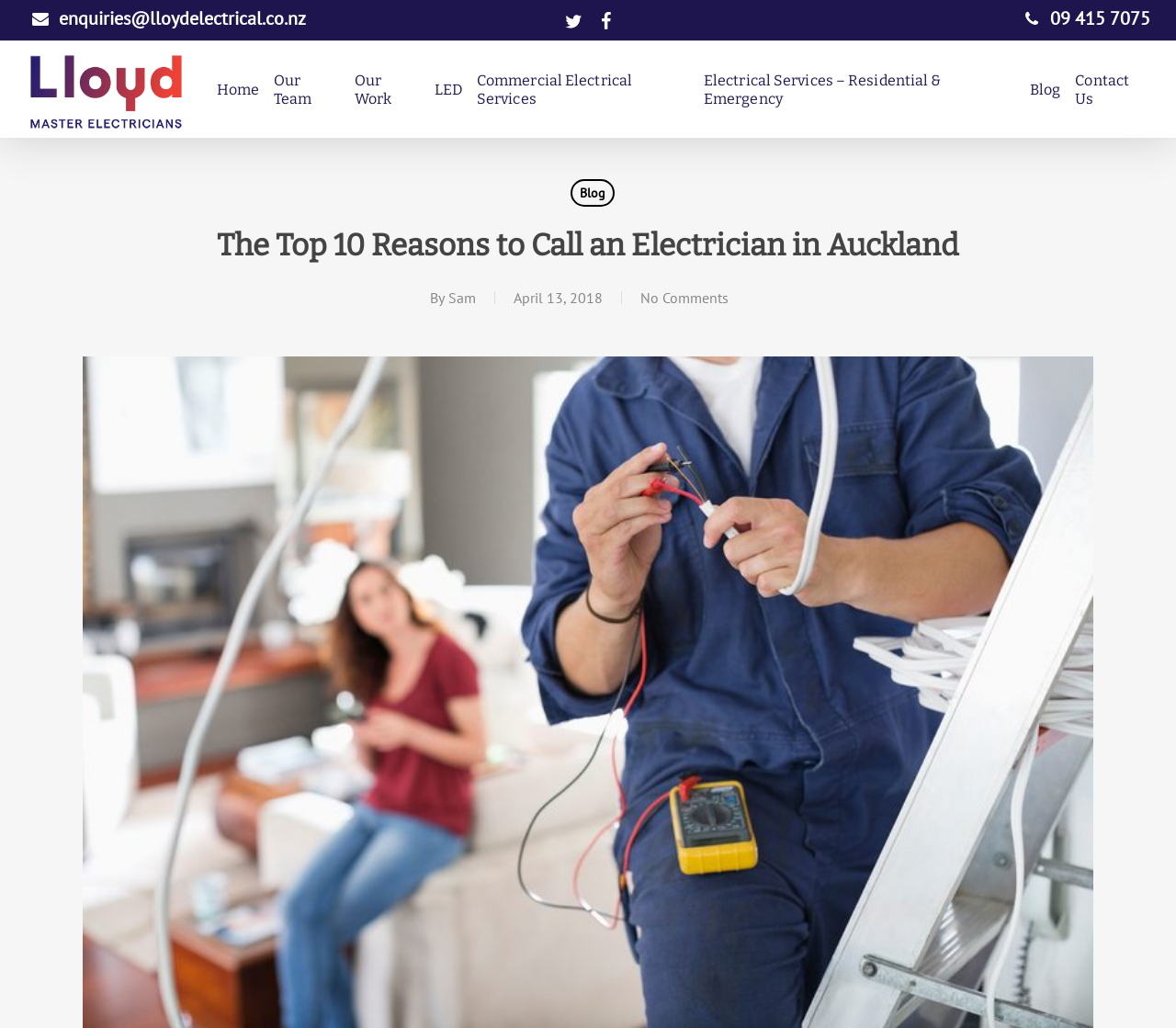What is the principal heading displayed on the webpage?

The Top 10 Reasons to Call an Electrician in Auckland